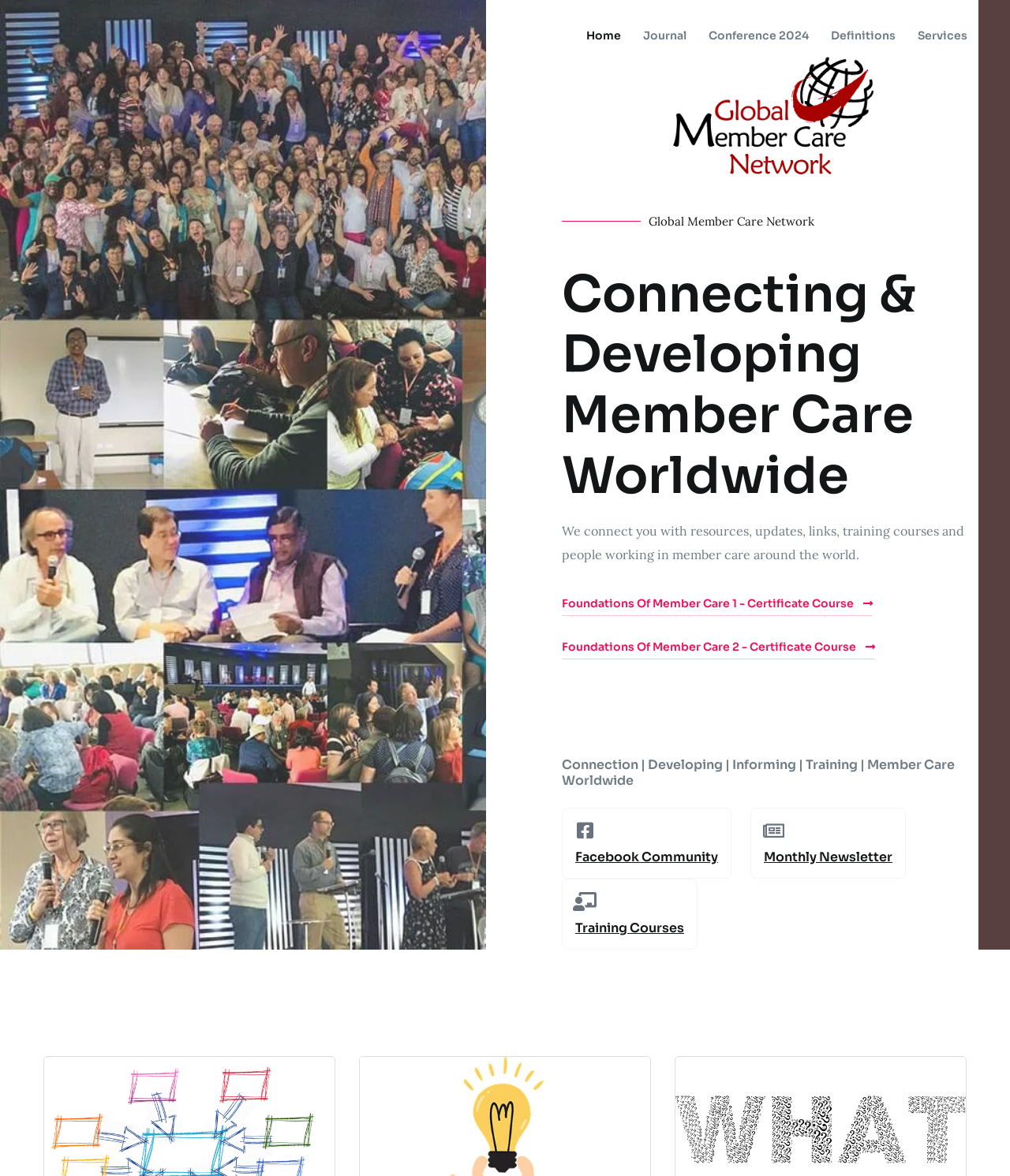What is the name of the organization?
Please provide a detailed answer to the question.

The name of the organization can be found in the top-left corner of the webpage, where the logo is located. The text 'Global Member Care Network' is written next to the logo.